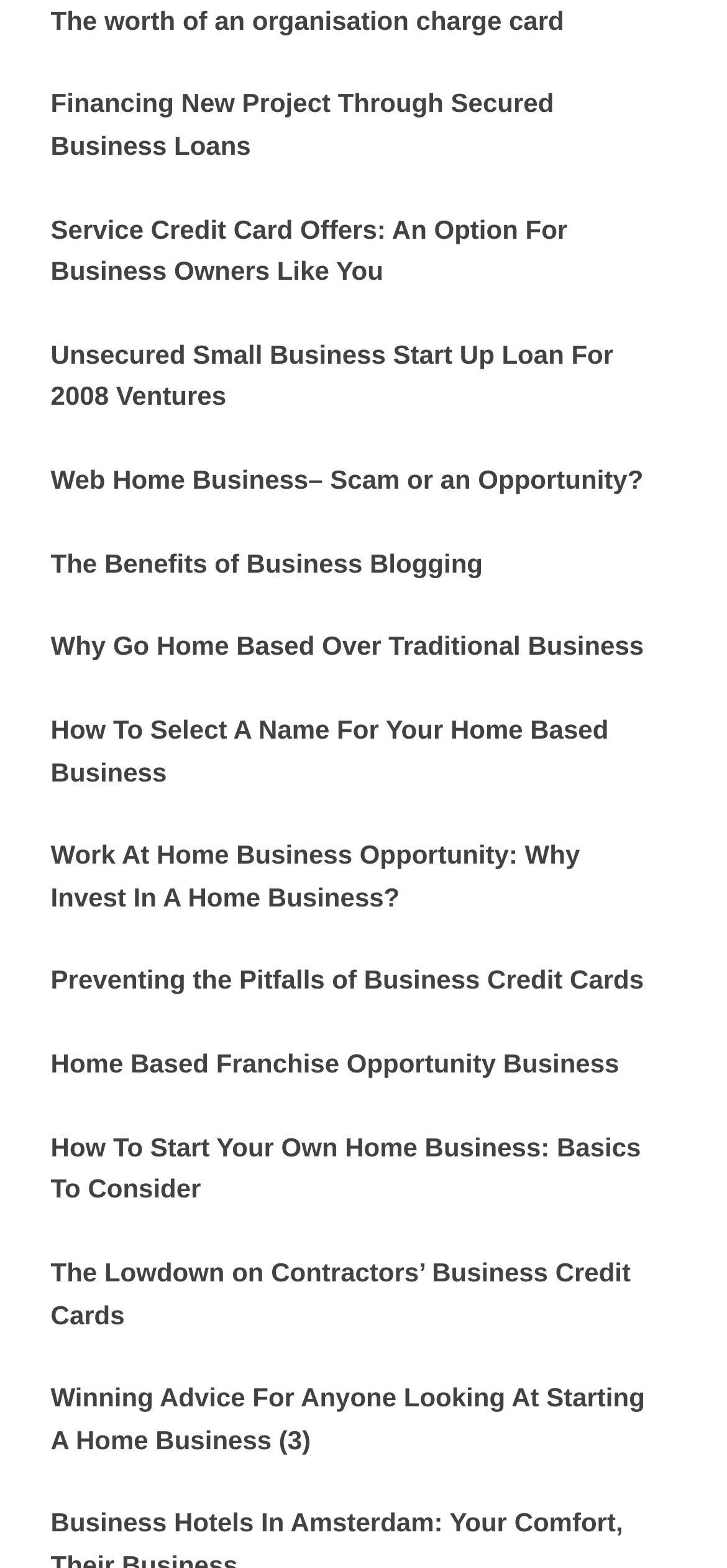Select the bounding box coordinates of the element I need to click to carry out the following instruction: "Read about financing new projects through secured business loans".

[0.041, 0.039, 0.959, 0.119]